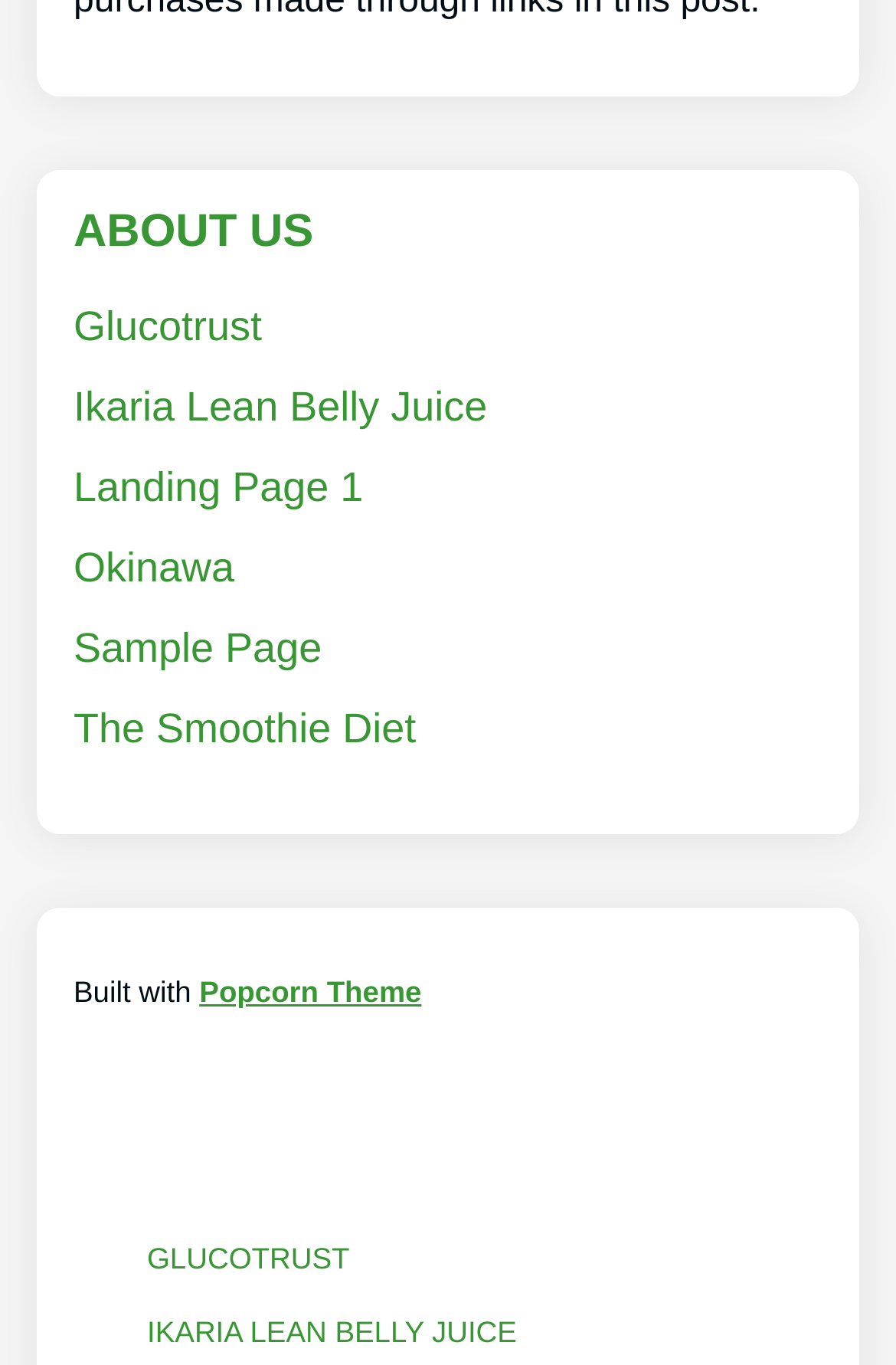What is the first link on the webpage?
Please provide a single word or phrase in response based on the screenshot.

Glucotrust